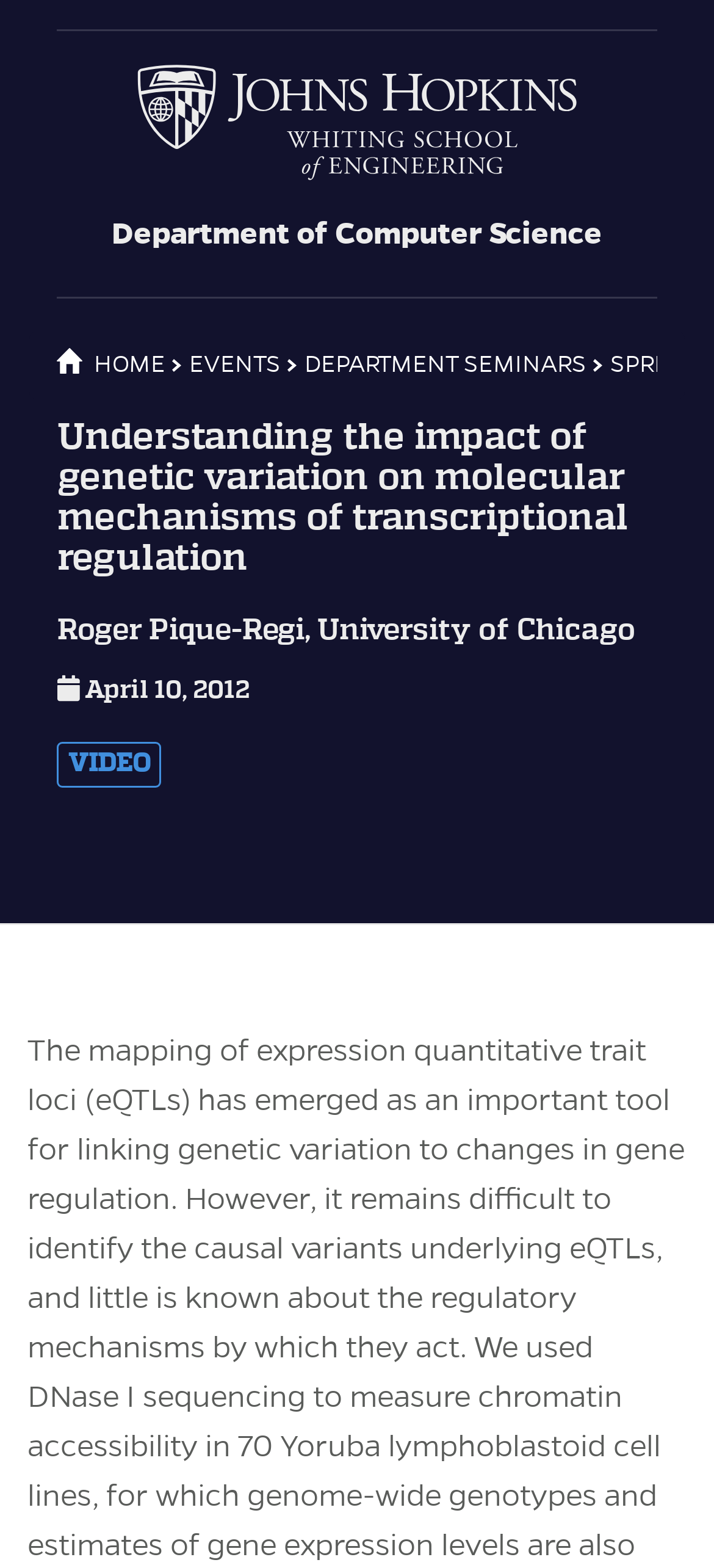What is the speaker's affiliation? Based on the image, give a response in one word or a short phrase.

University of Chicago